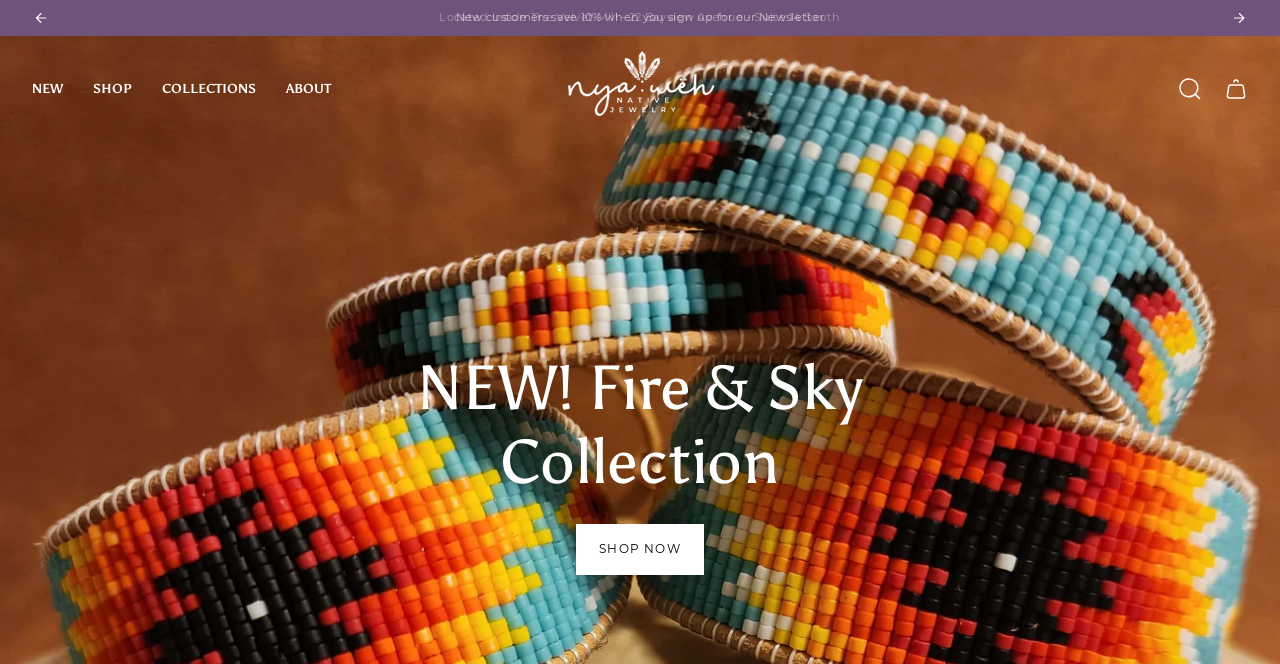What is the purpose of the 'CART' link?
Look at the image and answer the question with a single word or phrase.

To view shopping cart